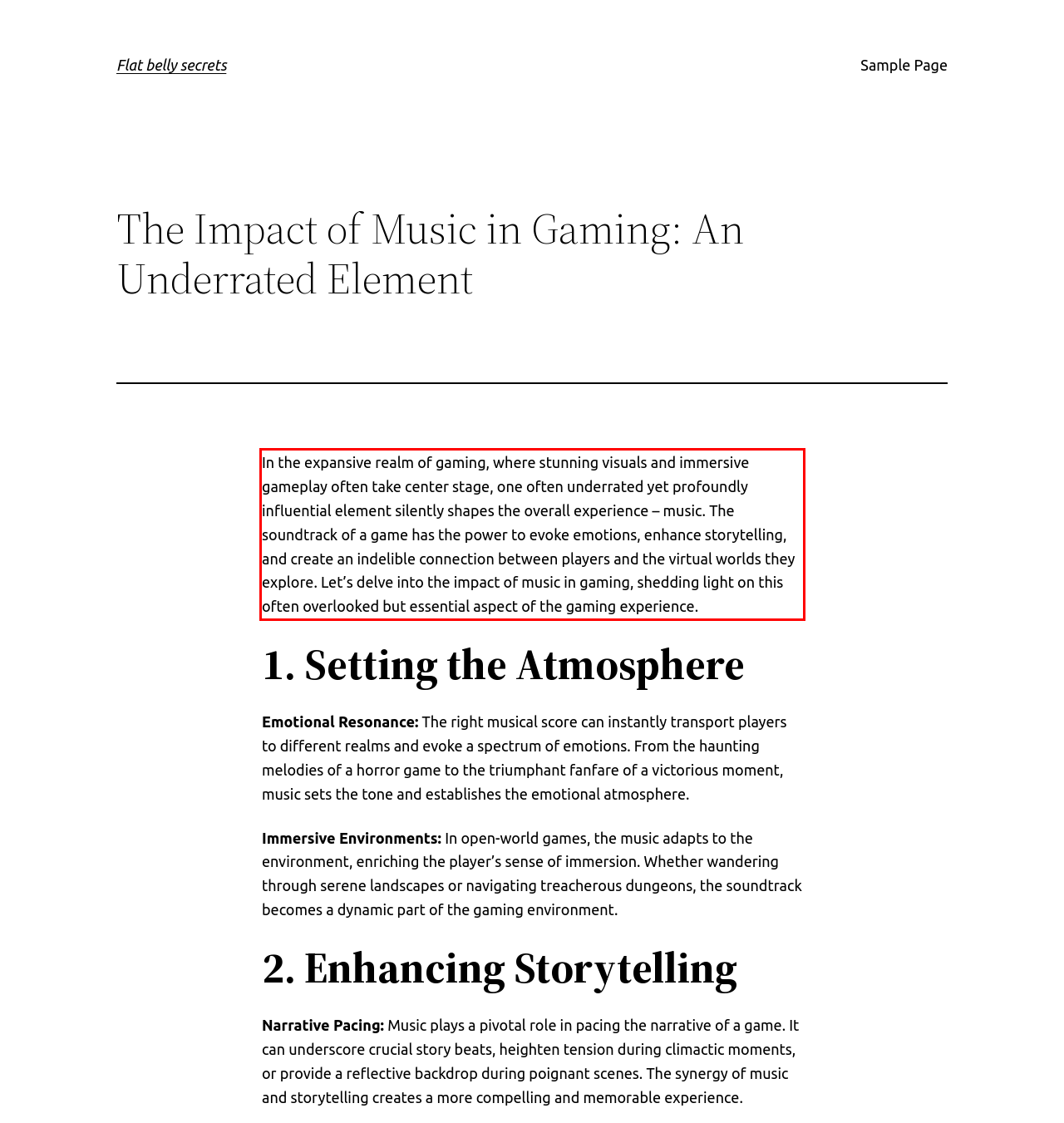Perform OCR on the text inside the red-bordered box in the provided screenshot and output the content.

In the expansive realm of gaming, where stunning visuals and immersive gameplay often take center stage, one often underrated yet profoundly influential element silently shapes the overall experience – music. The soundtrack of a game has the power to evoke emotions, enhance storytelling, and create an indelible connection between players and the virtual worlds they explore. Let’s delve into the impact of music in gaming, shedding light on this often overlooked but essential aspect of the gaming experience.